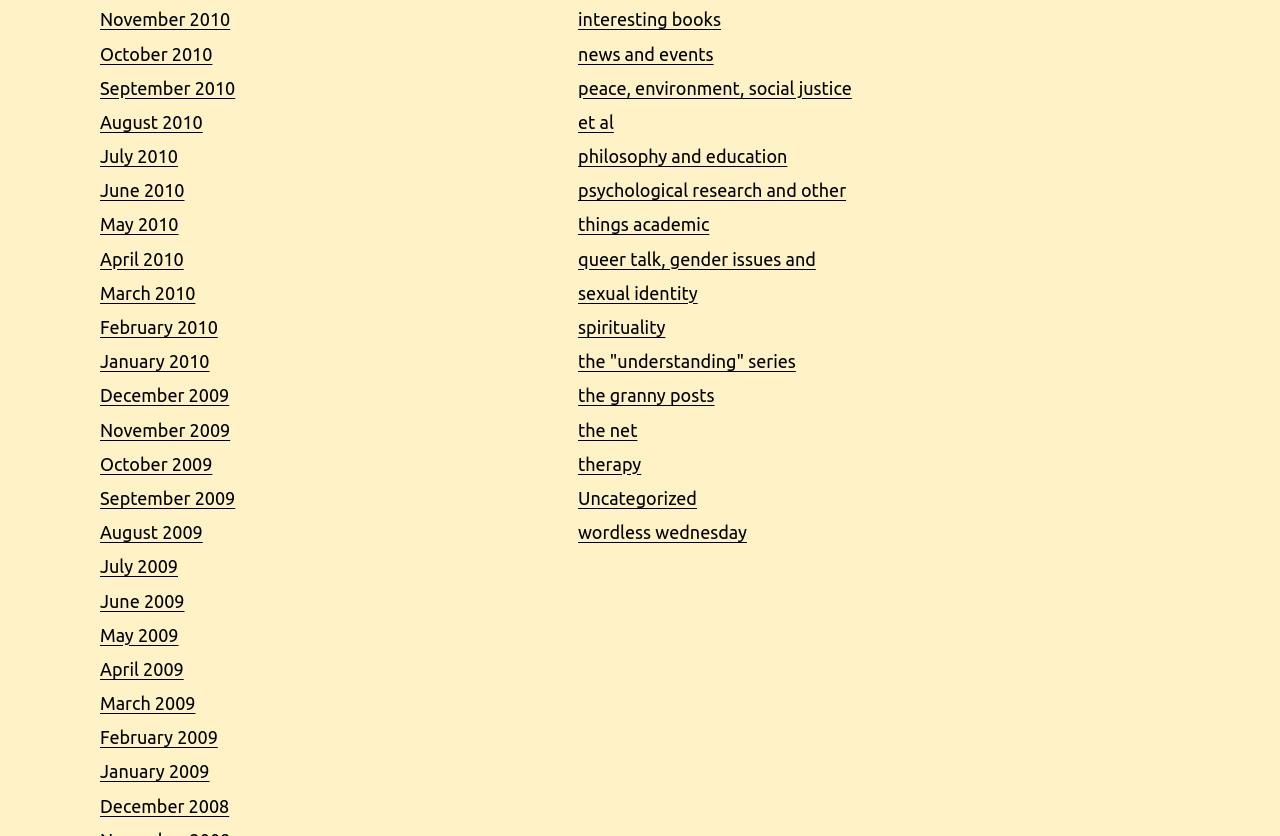Please find and report the bounding box coordinates of the element to click in order to perform the following action: "browse posts from December 2008". The coordinates should be expressed as four float numbers between 0 and 1, in the format [left, top, right, bottom].

[0.078, 0.952, 0.179, 0.976]